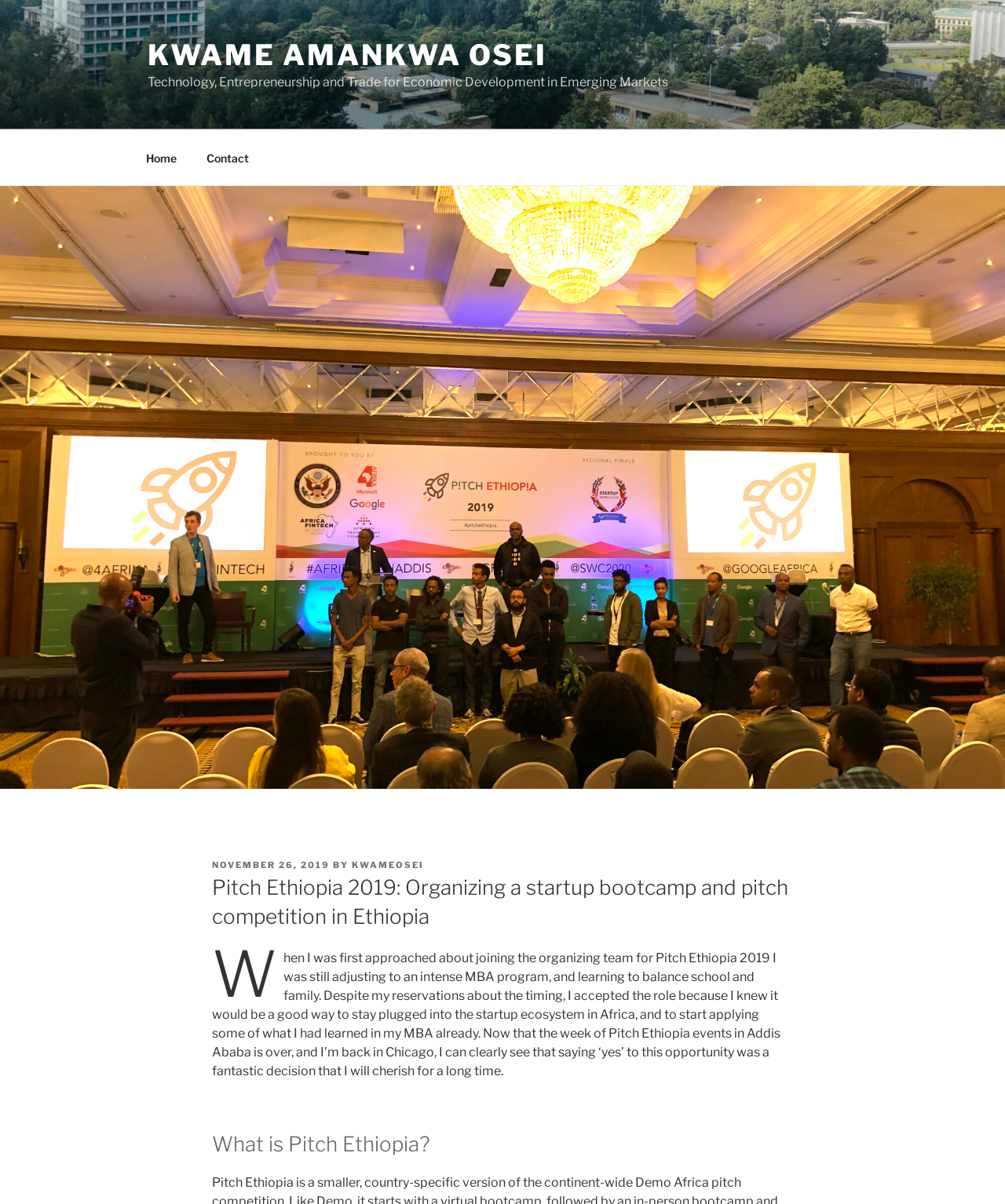What is the date of this post?
Answer the question with just one word or phrase using the image.

November 26, 2019